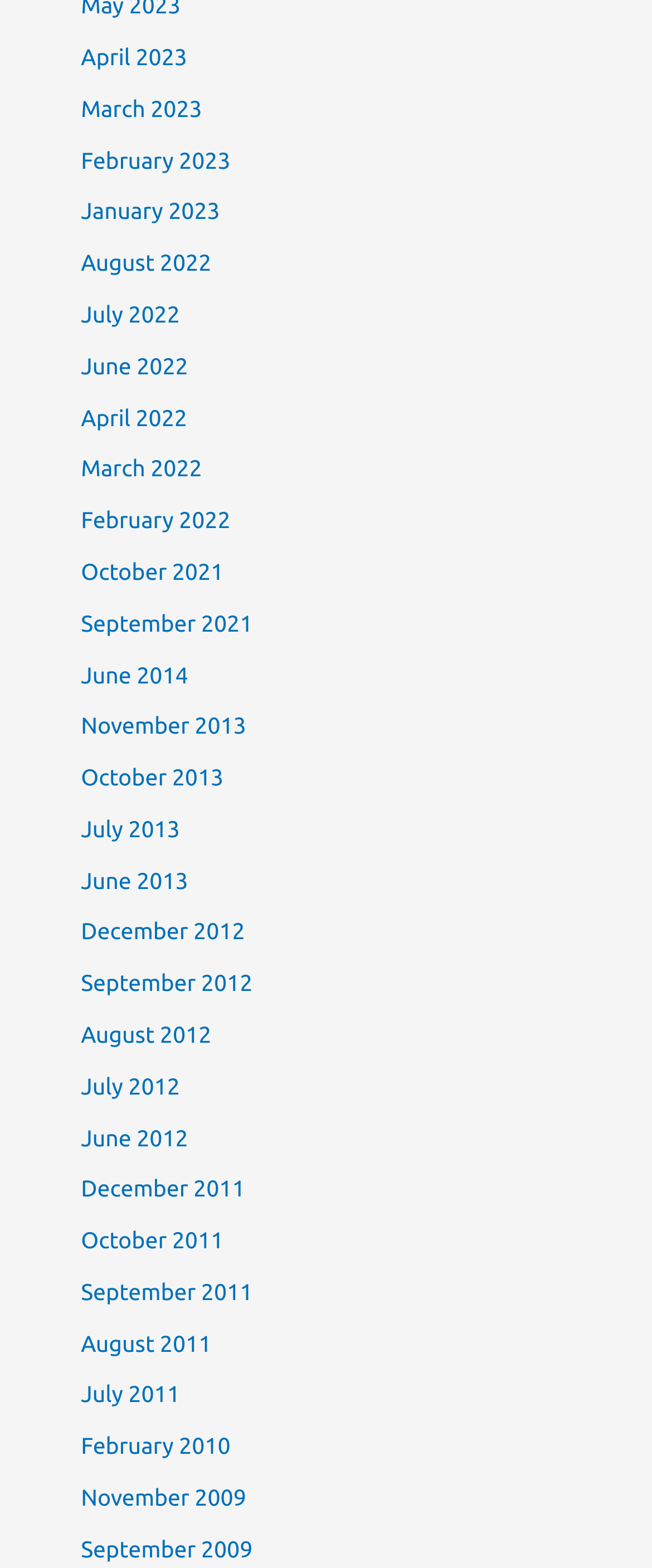Locate the UI element described as follows: "December 2011". Return the bounding box coordinates as four float numbers between 0 and 1 in the order [left, top, right, bottom].

[0.124, 0.75, 0.376, 0.767]